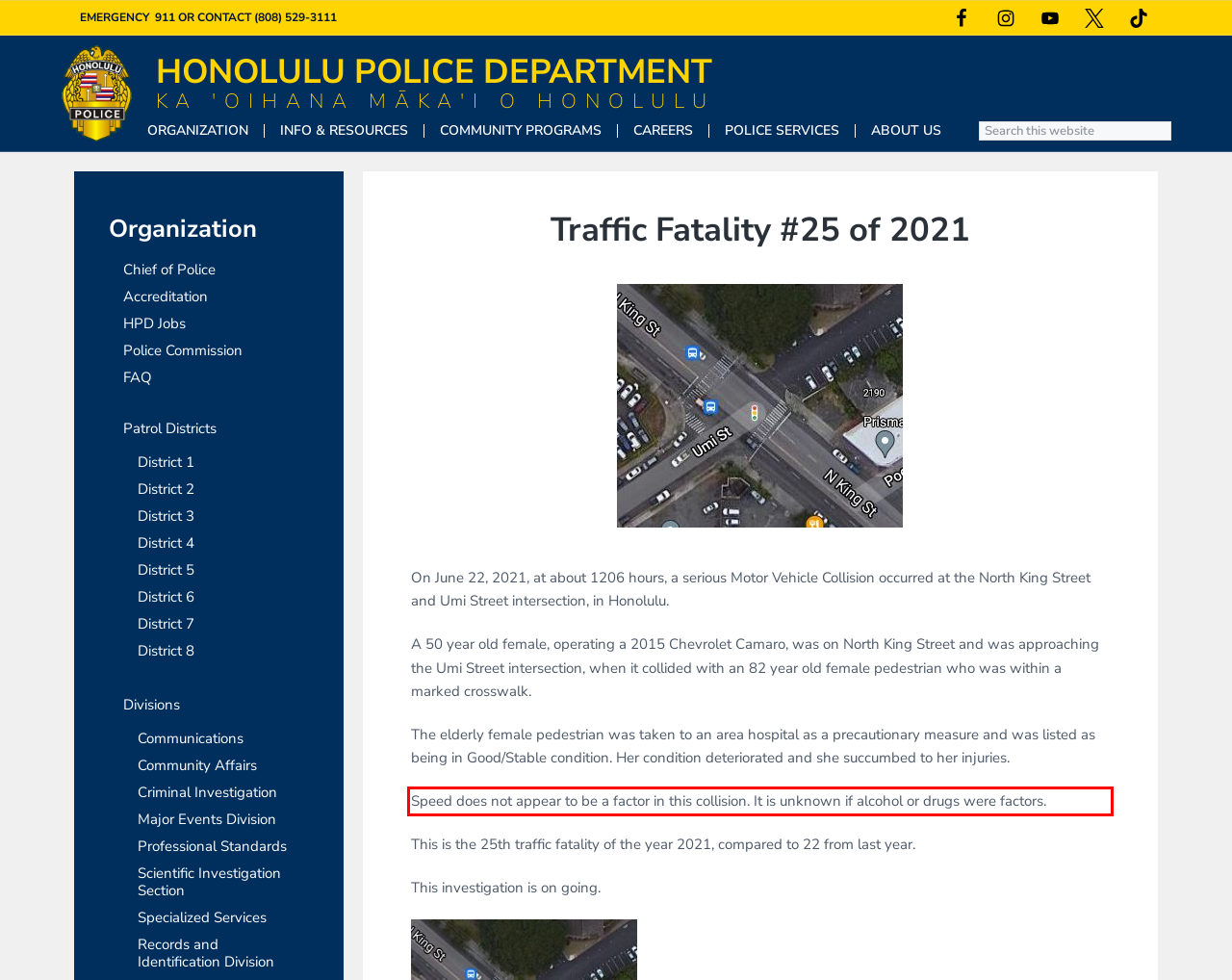You are looking at a screenshot of a webpage with a red rectangle bounding box. Use OCR to identify and extract the text content found inside this red bounding box.

Speed does not appear to be a factor in this collision. It is unknown if alcohol or drugs were factors.